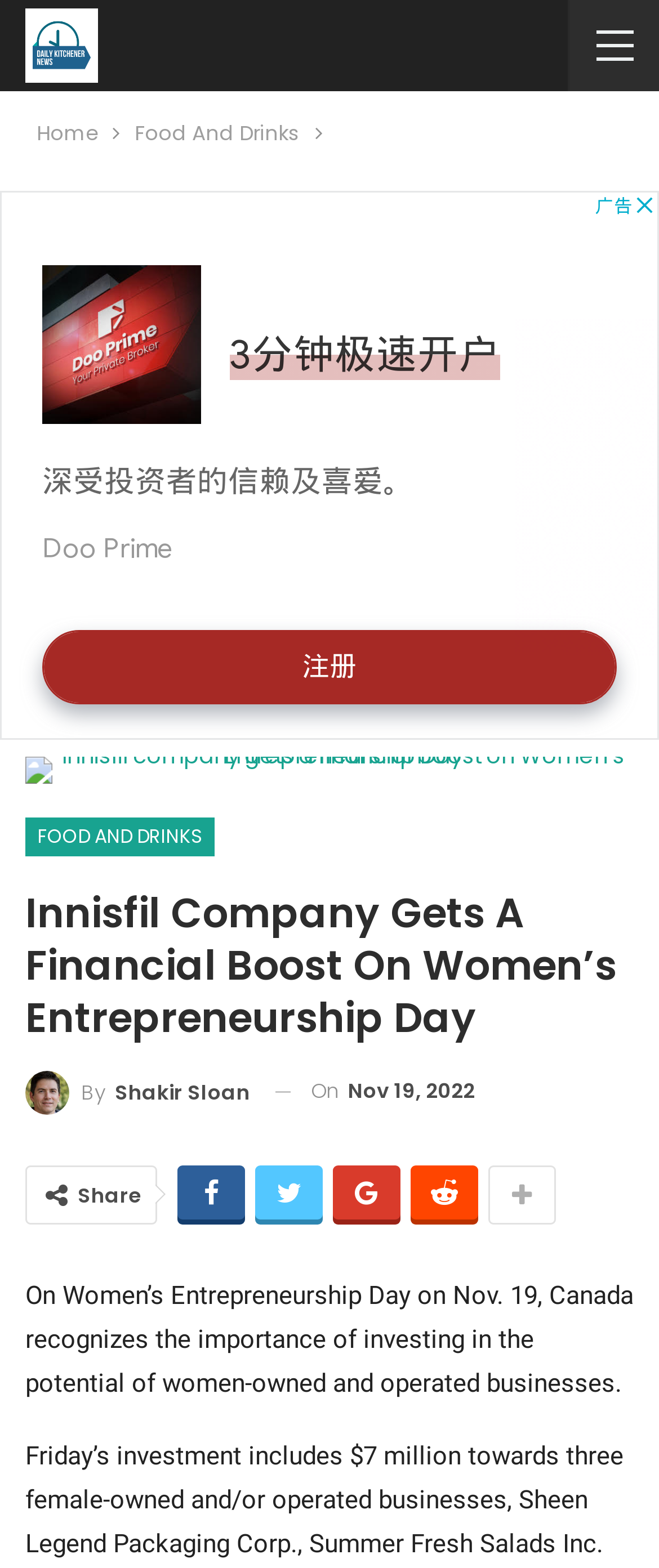Using the element description: "Home", determine the bounding box coordinates. The coordinates should be in the format [left, top, right, bottom], with values between 0 and 1.

[0.055, 0.073, 0.147, 0.097]